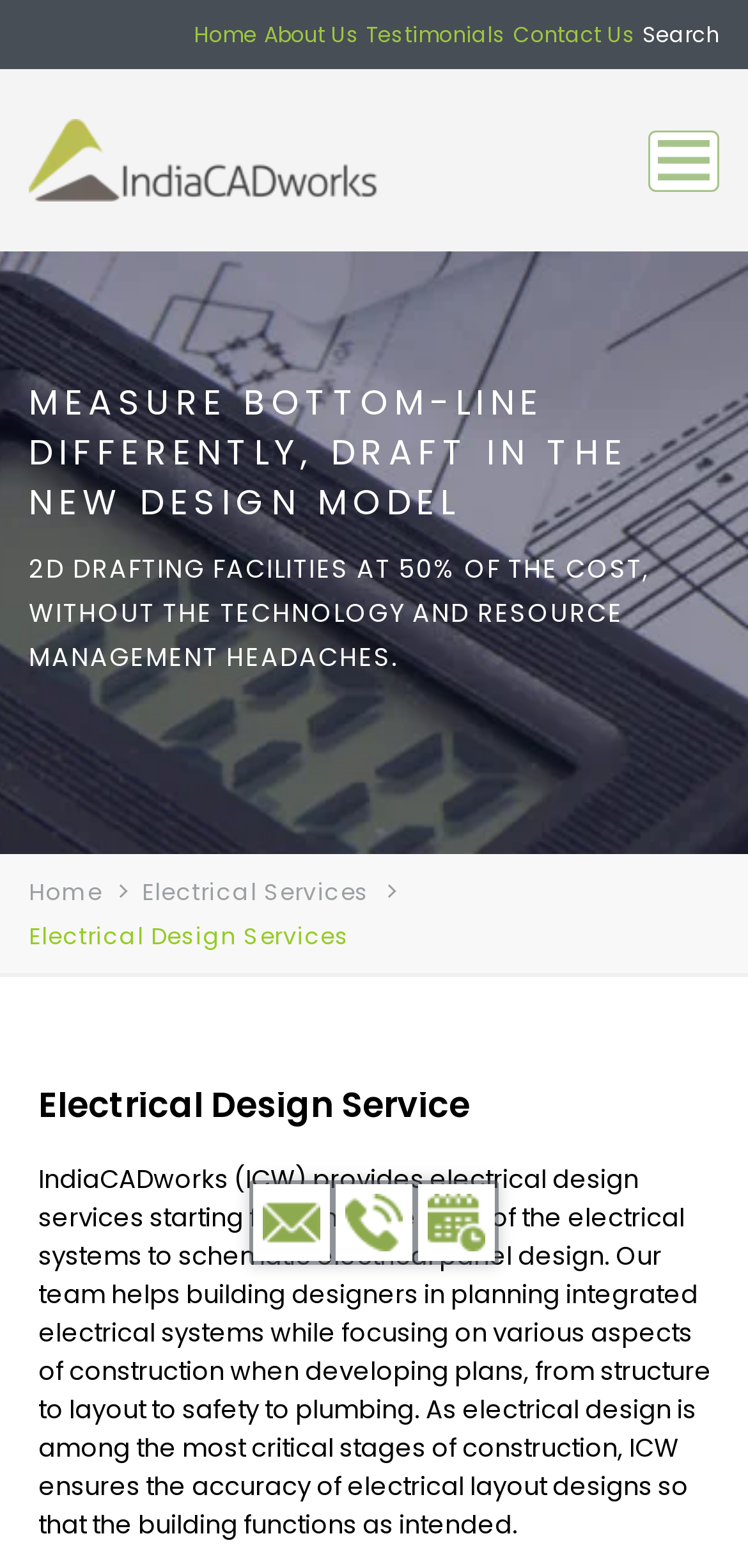Using the information from the screenshot, answer the following question thoroughly:
What is the focus of the company's electrical design services?

I found the focus of the company's electrical design services by reading the text, which mentions that the company 'ensures the accuracy of electrical layout designs'.